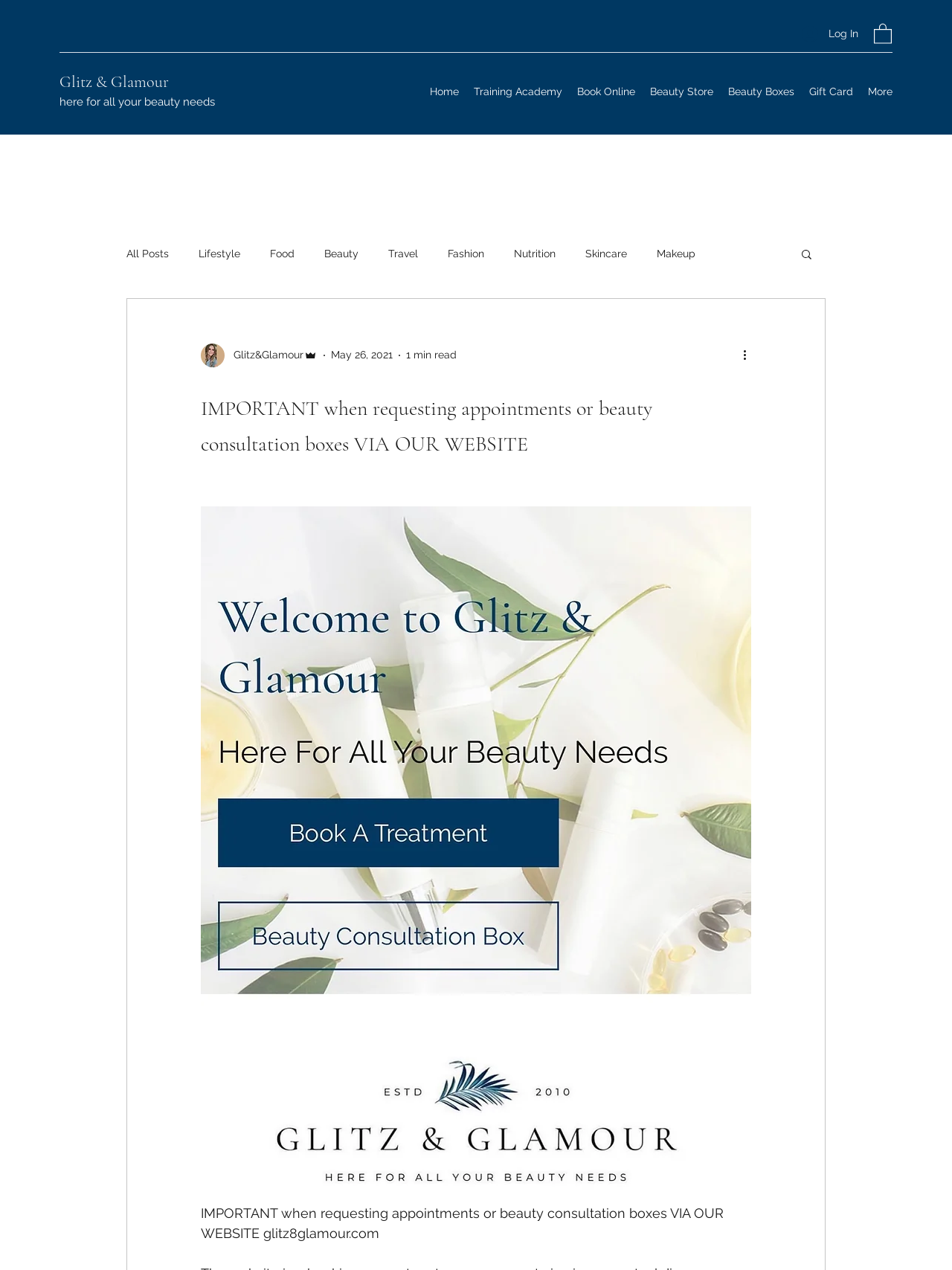Provide a brief response to the question using a single word or phrase: 
What is the date of the blog post?

May 26, 2021